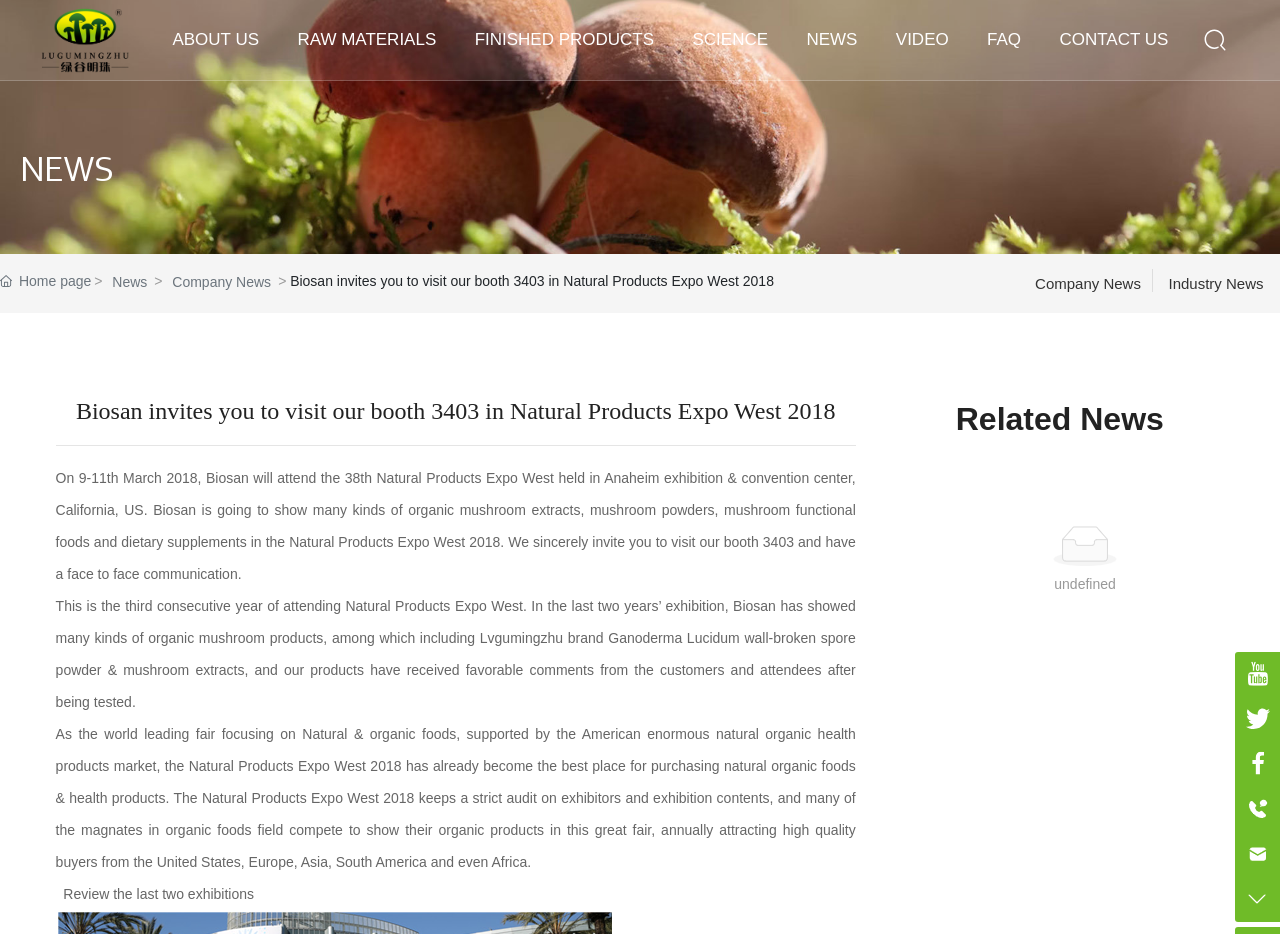Create a detailed description of the webpage's content and layout.

The webpage is about Biosan Biotech Co., Ltd, a professional enterprise specializing in mushroom cultivation, processing, and marketing. At the top of the page, there is a logo "BIOSAN" with a link and an image. Below the logo, there are seven navigation links: "ABOUT US", "RAW MATERIALS", "FINISHED PRODUCTS", "SCIENCE", "NEWS", "VIDEO", and "FAQ", followed by a "CONTACT US" link.

On the left side of the page, there is a section with a heading "Biosan invites you to visit our booth 3403 in Natural Products Expo West 2018". Below the heading, there is a separator line, and then three paragraphs of text describing Biosan's participation in the Natural Products Expo West 2018. The text explains that Biosan will attend the expo, showcasing various organic mushroom products, and invites visitors to their booth.

To the right of this section, there are three links: "Home page", "News", and "Company News". Below these links, there is a section with a heading "NEWS" and two links: "Company News" and "Industry News".

At the bottom of the page, there are several social media links, including "youtube", "twitter", "Facebook", and an email address. There is also a phone number link "+86-578-2866525" and a link to the company's website "biosan.biosan.9".